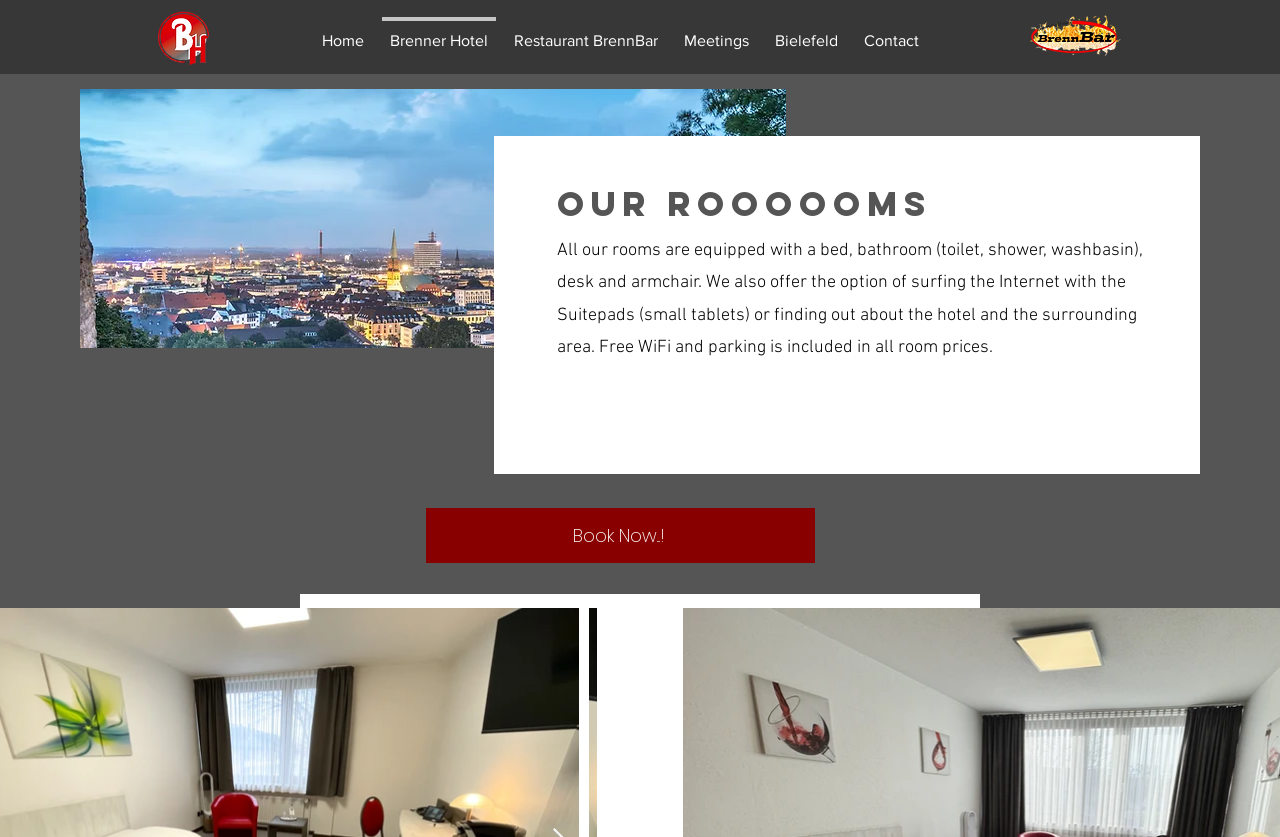Using the information in the image, give a detailed answer to the following question: What is the name of the restaurant?

I discovered this by looking at the navigation links at the top of the page, where 'Restaurant BrennBar' is one of the options.